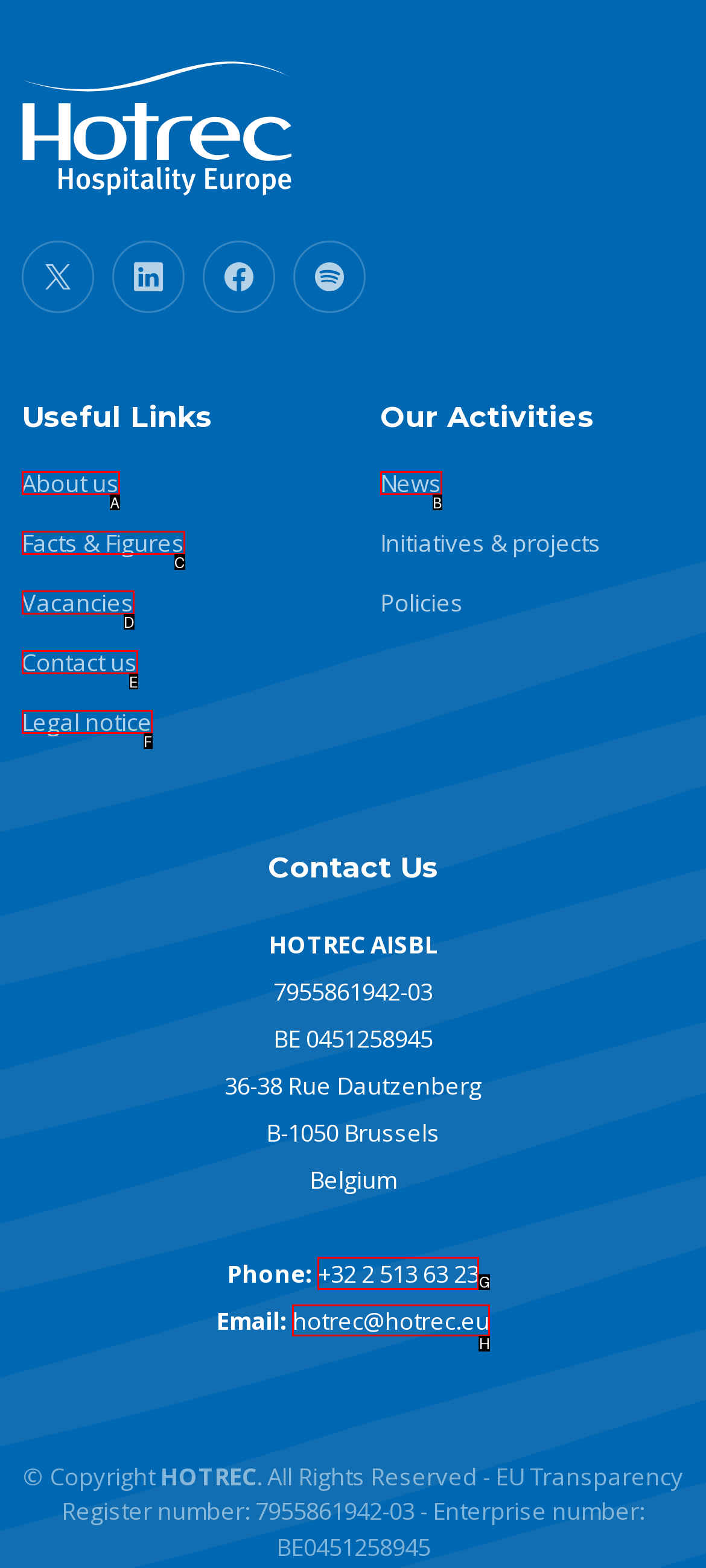Identify the correct HTML element to click for the task: Send an email to hotrec@hotrec.eu. Provide the letter of your choice.

H